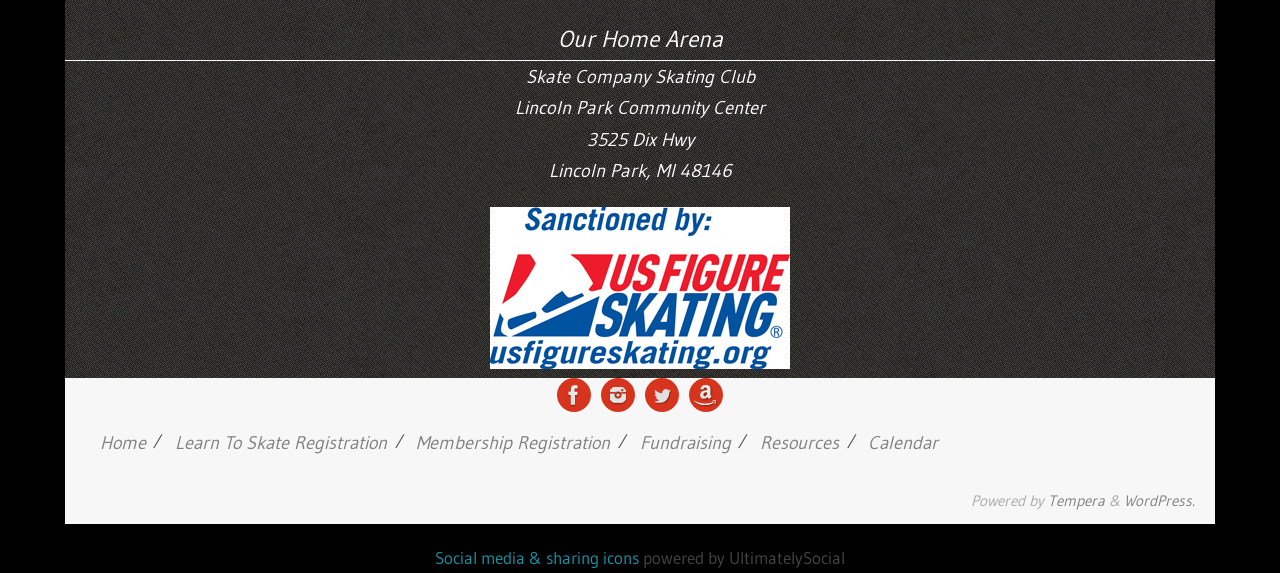What is the purpose of the 'Learn To Skate Registration' link?
Using the image as a reference, answer the question with a short word or phrase.

To register for learn to skate